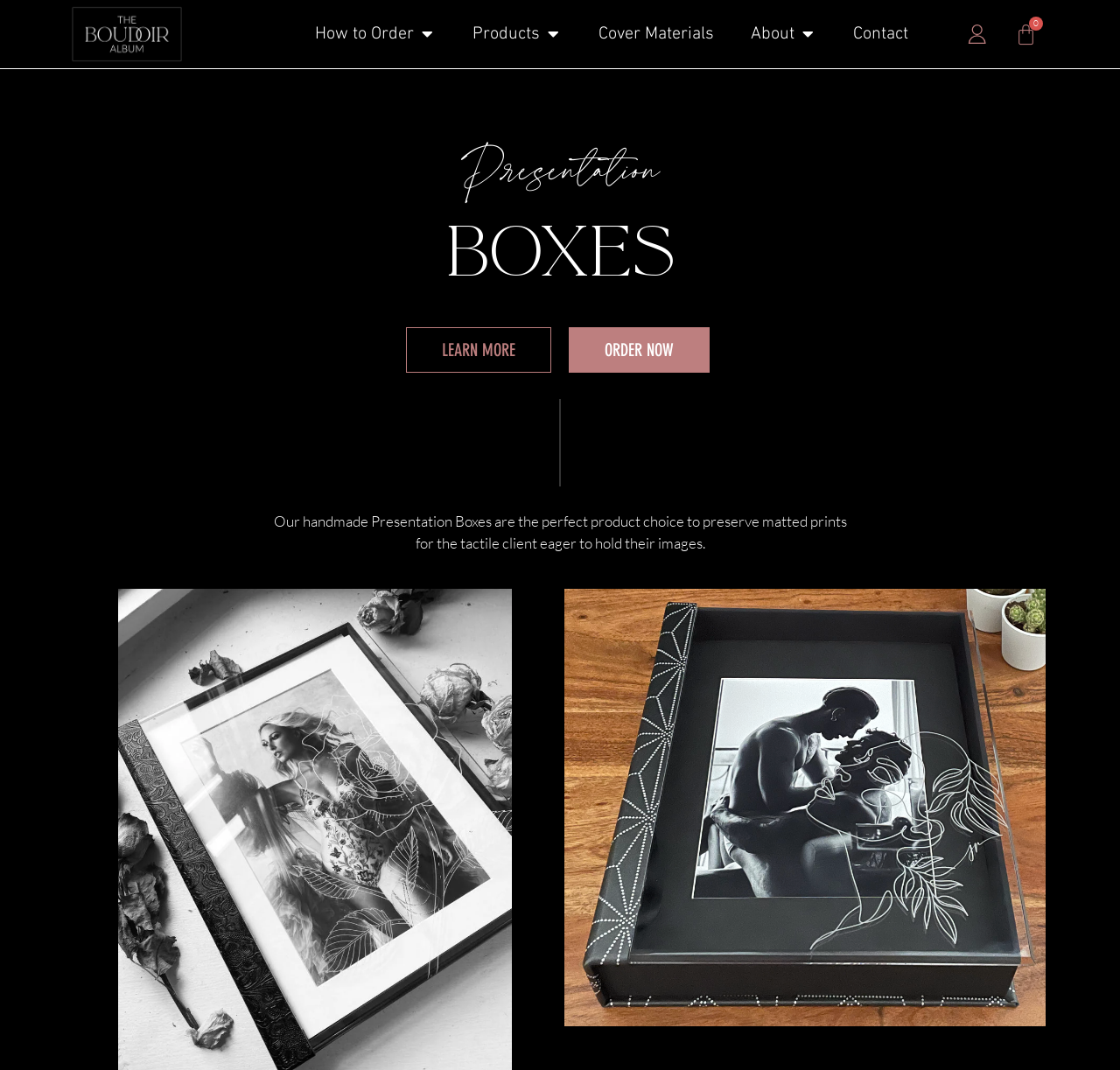Construct a thorough caption encompassing all aspects of the webpage.

The webpage is about Presentation Boxes, specifically The Boudoir Album. At the top, there is a header section that spans the entire width of the page, containing a link on the left and a navigation menu on the right. The navigation menu has a toggle button and expands to reveal several links, including "How to Order", "Products", "Cover Materials", "About", and "Contact".

Below the header, there are two large headings, "Presentation" and "BOXES", that occupy the full width of the page. Underneath these headings, there are two prominent links, "LEARN MORE" and "ORDER NOW", positioned side by side.

To the right of these links, there is an image, and below it, a paragraph of text describes the handmade Presentation Boxes and their purpose. At the very bottom of the page, there is a wide link that spans almost the entire width of the page.

On the top-right corner, there is a small link with a cart icon, indicating the shopping cart. Next to it, there is a small image.